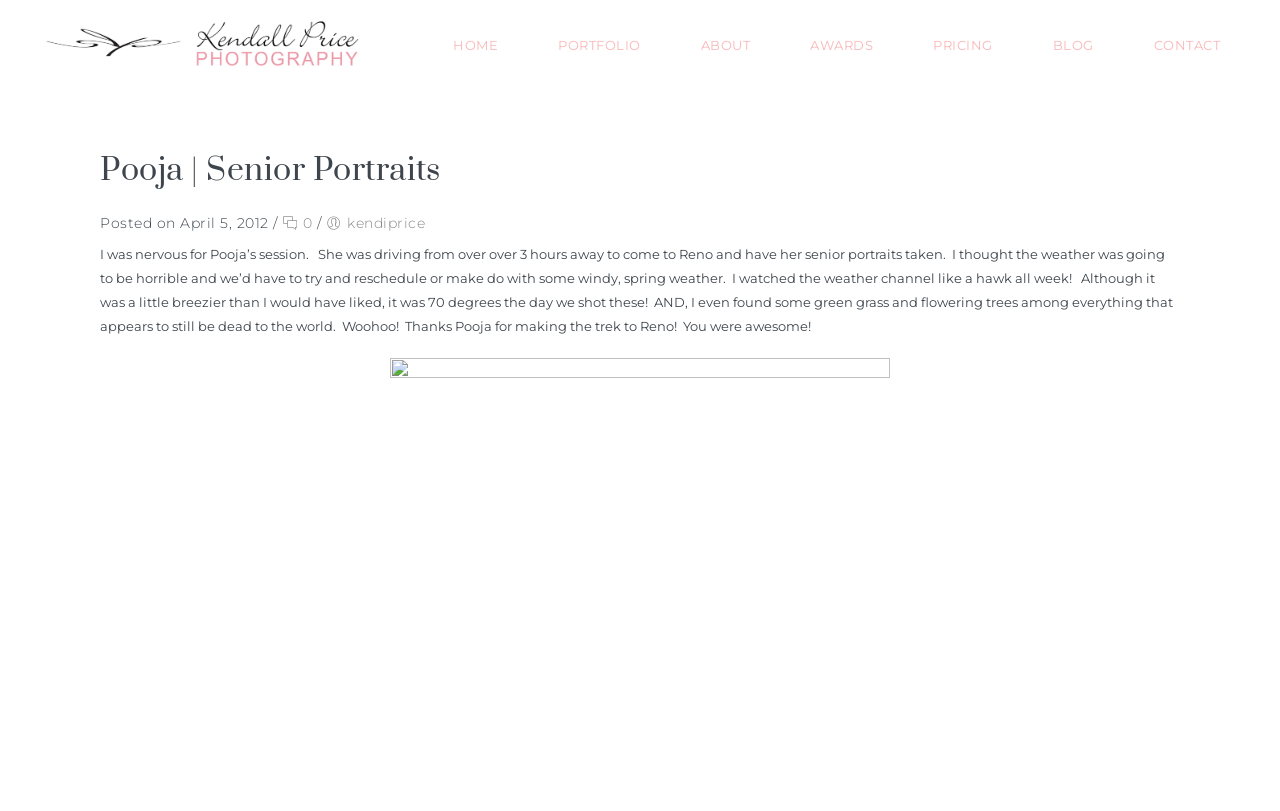Identify and provide the bounding box for the element described by: "Contact".

[0.878, 0.0, 0.977, 0.111]